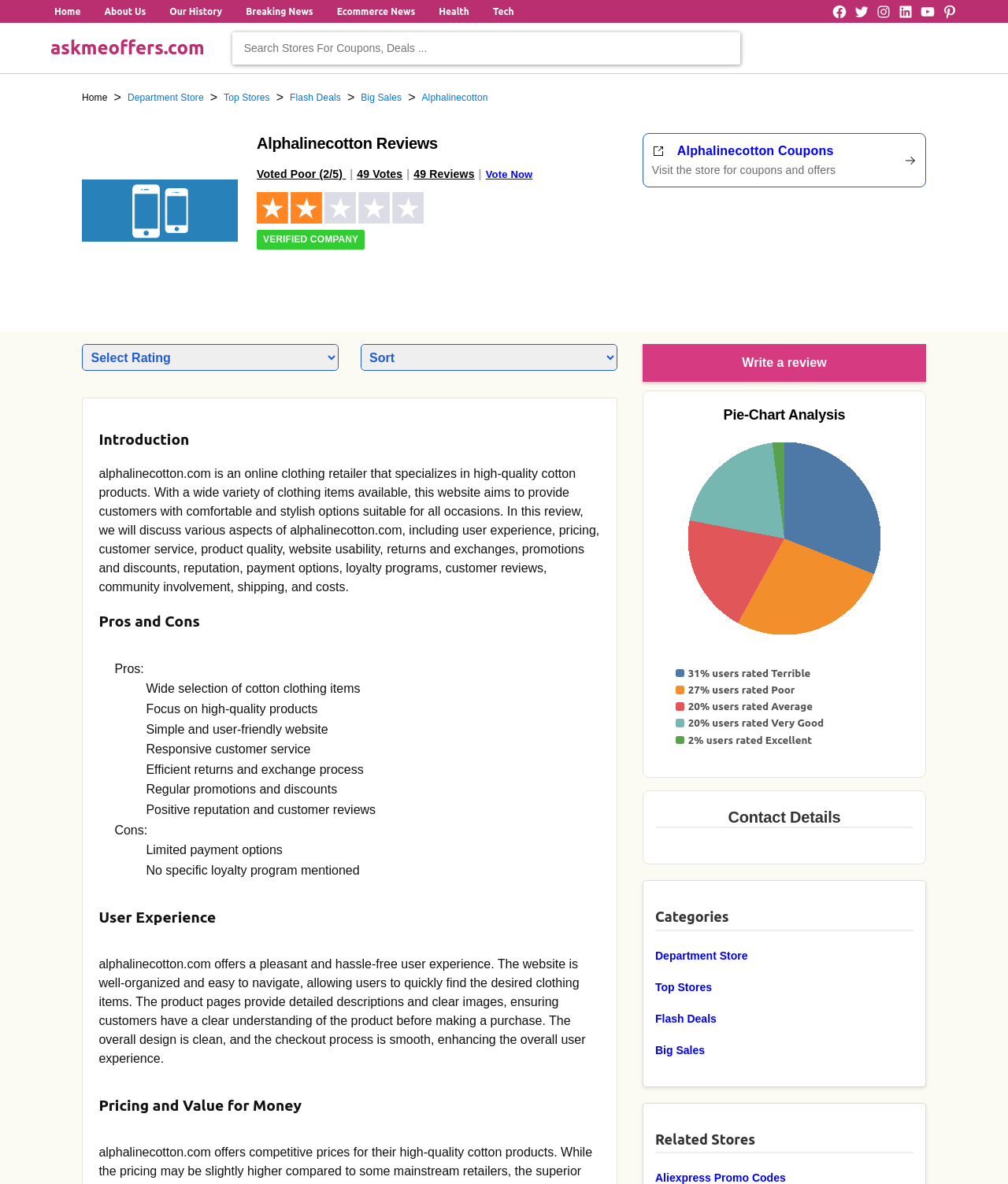Identify the bounding box coordinates of the element that should be clicked to fulfill this task: "Search for Coupons and Deals". The coordinates should be provided as four float numbers between 0 and 1, i.e., [left, top, right, bottom].

[0.23, 0.027, 0.95, 0.054]